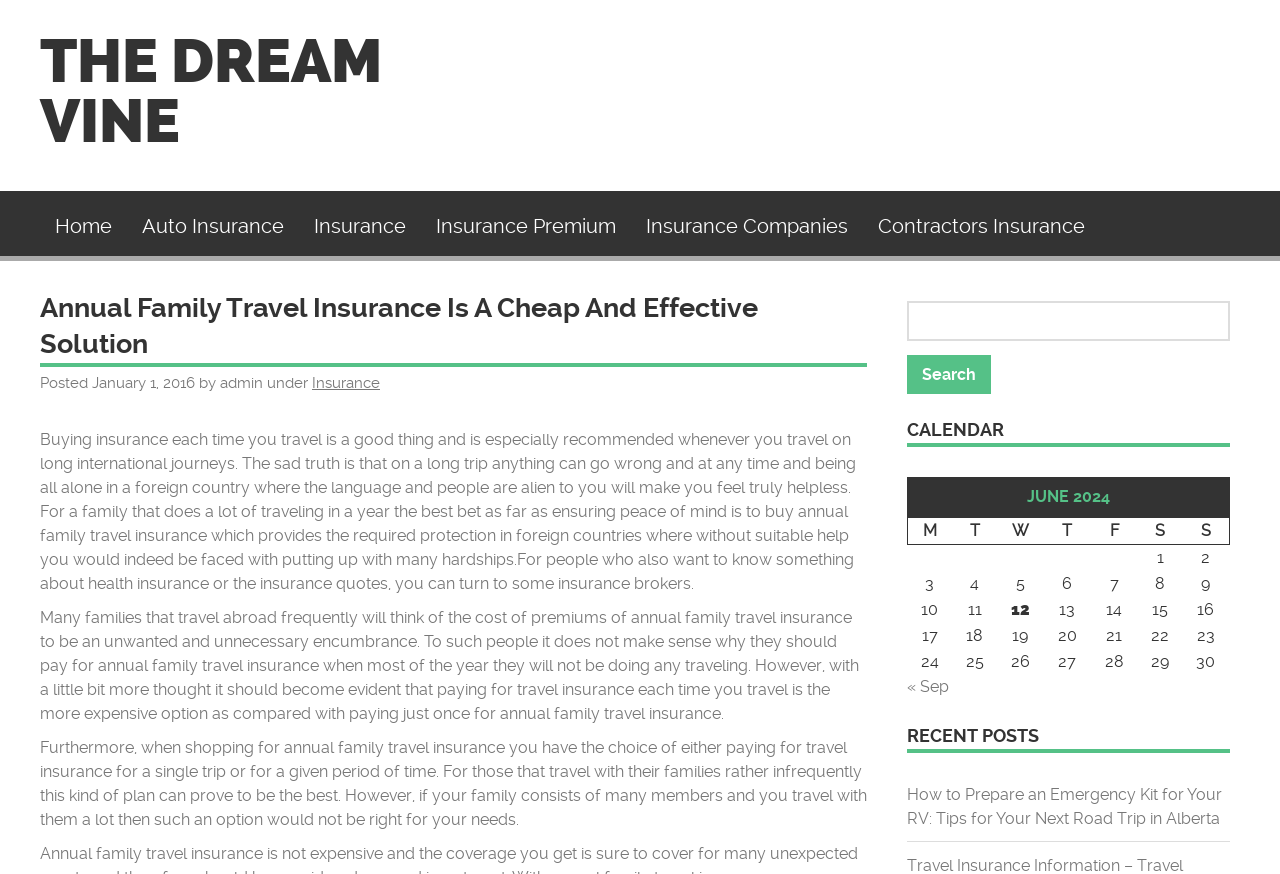Locate the bounding box coordinates of the element to click to perform the following action: 'Click on the 'THE DREAM VINE' link'. The coordinates should be given as four float values between 0 and 1, in the form of [left, top, right, bottom].

[0.031, 0.03, 0.298, 0.18]